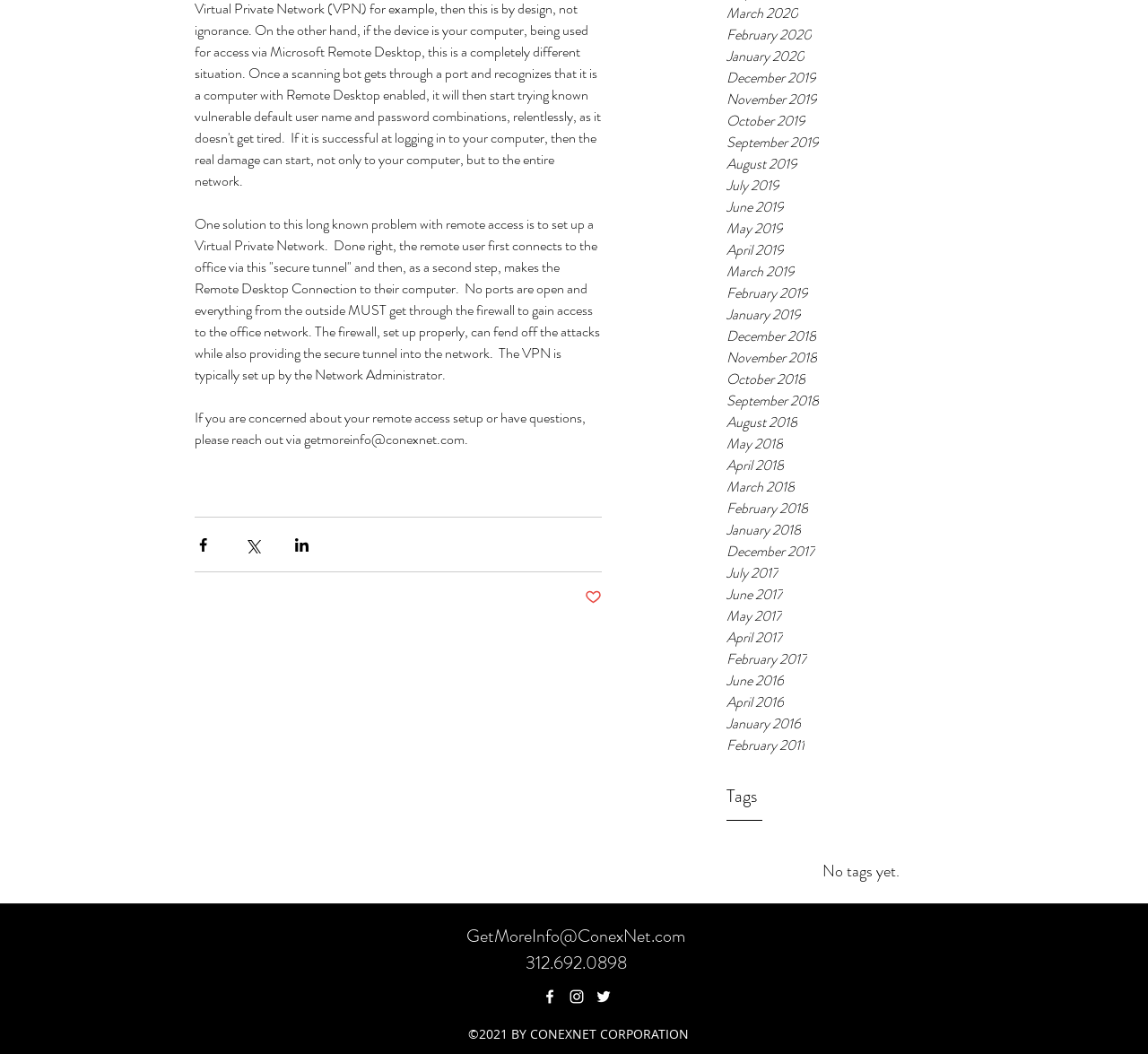Using floating point numbers between 0 and 1, provide the bounding box coordinates in the format (top-left x, top-left y, bottom-right x, bottom-right y). Locate the UI element described here: GetMoreInfo@ConexNet.com

[0.406, 0.876, 0.597, 0.9]